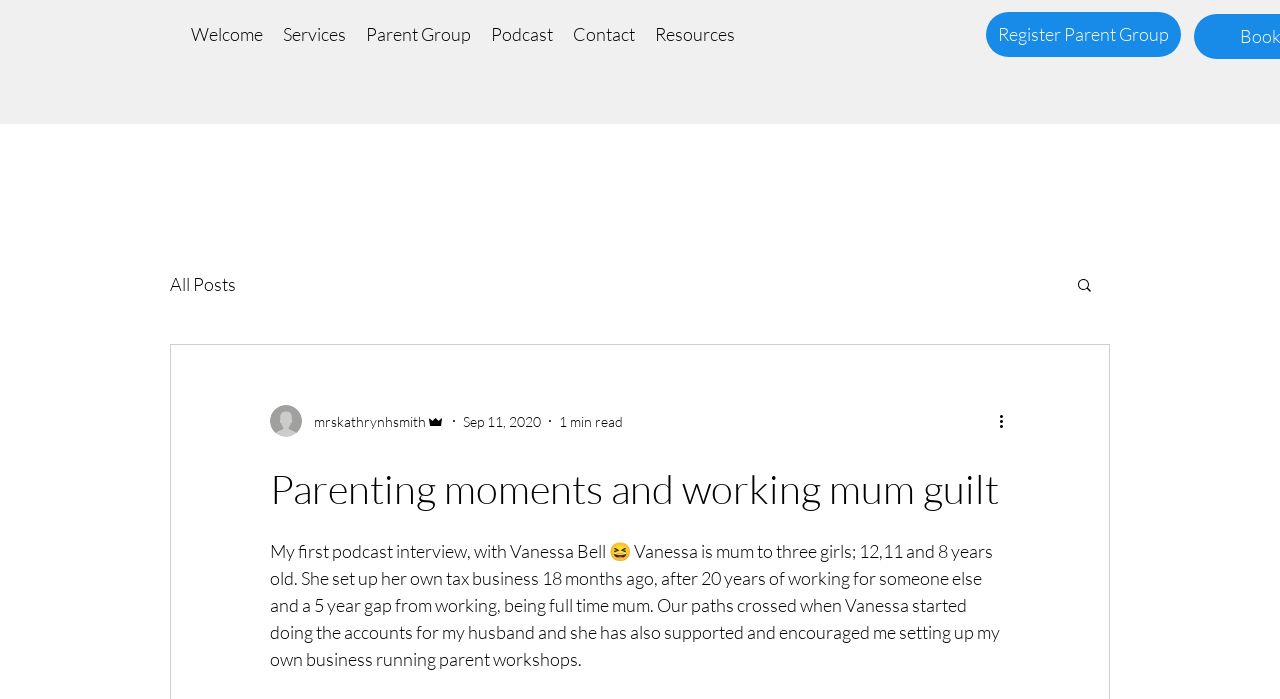How many girls does Vanessa have?
Your answer should be a single word or phrase derived from the screenshot.

Three